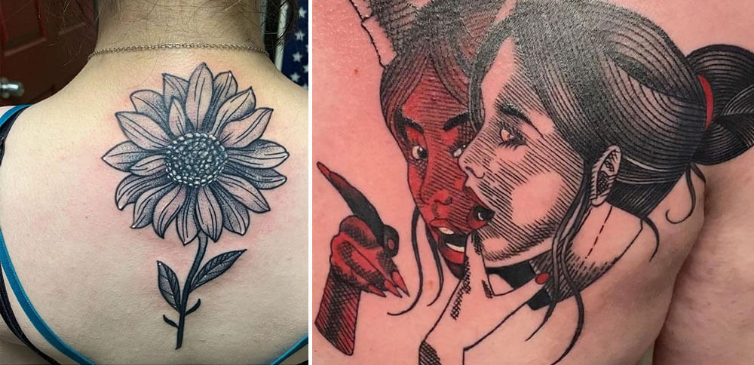Examine the screenshot and answer the question in as much detail as possible: What is the significance of the sunflower tattoo?

The caption states that the sunflower tattoo not only emphasizes nature's beauty but also symbolizes warmth and positivity, indicating that the tattoo has a deeper meaning beyond its aesthetic appeal.